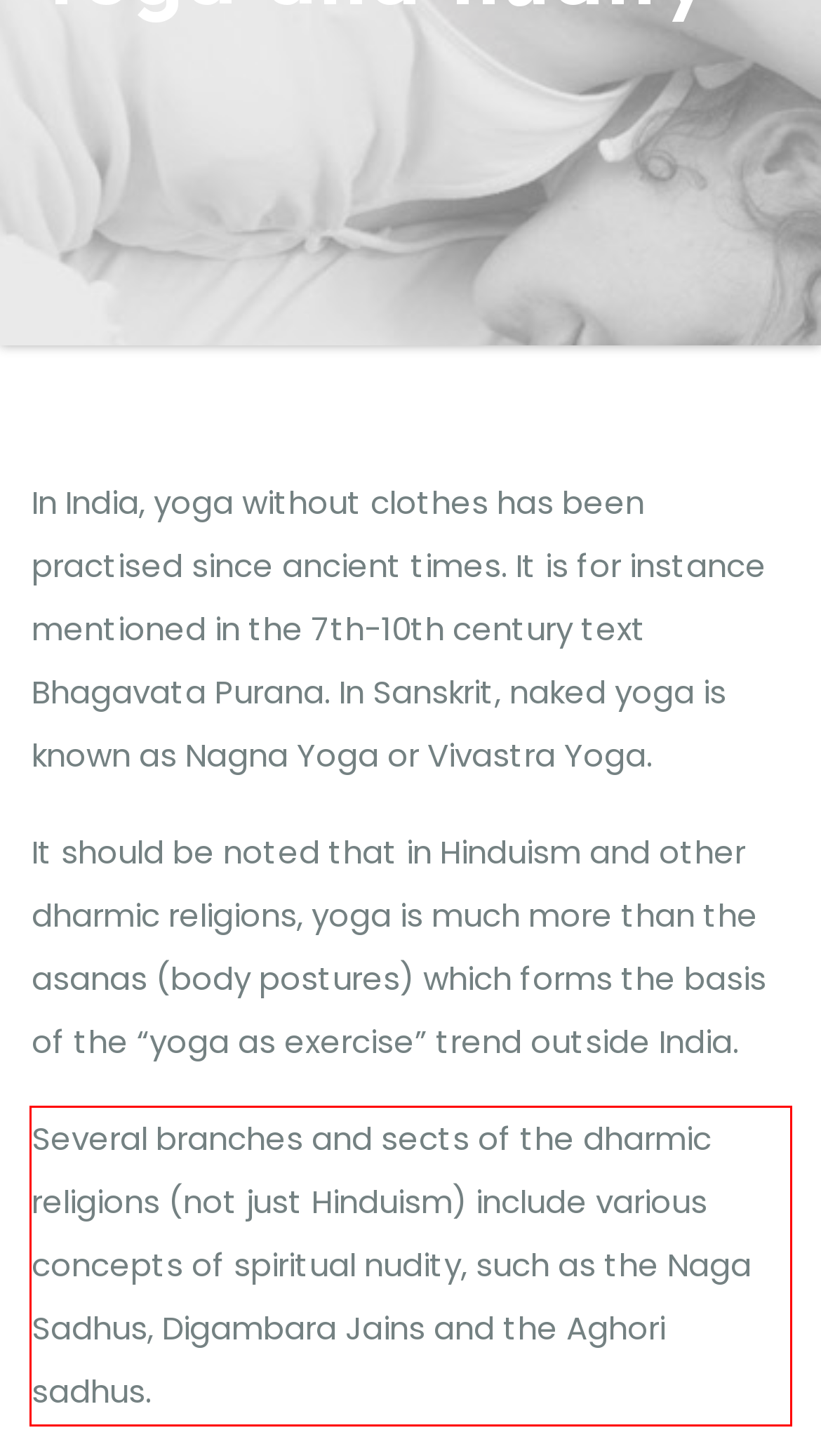Extract and provide the text found inside the red rectangle in the screenshot of the webpage.

Several branches and sects of the dharmic religions (not just Hinduism) include various concepts of spiritual nudity, such as the Naga Sadhus, Digambara Jains and the Aghori sadhus.